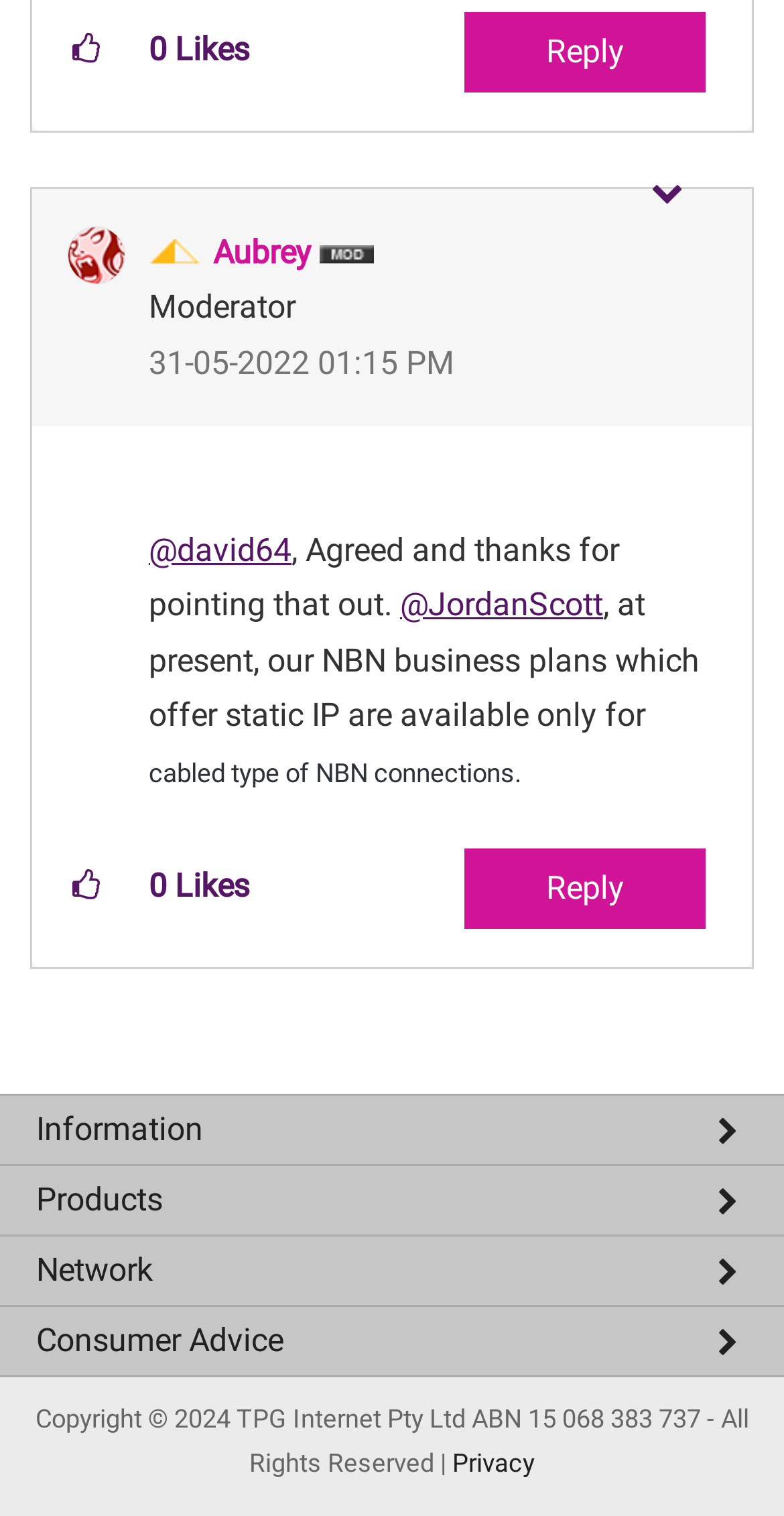Identify the bounding box coordinates of the clickable section necessary to follow the following instruction: "Show comment option menu.". The coordinates should be presented as four float numbers from 0 to 1, i.e., [left, top, right, bottom].

[0.805, 0.108, 0.887, 0.153]